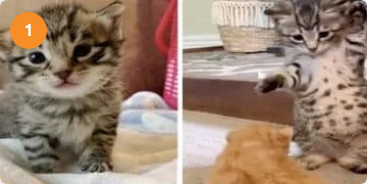Generate a detailed explanation of the scene depicted in the image.

The image features two adorable kittens, showcasing their playful nature and striking appearances. On the left side, one kitten, with a striped coat and big, curious eyes, is positioned in a relaxed, upright posture, suggesting a mix of innocence and exploration. Its gaze is wide as if discovering the world around it. On the right side, a more active kitten stands proudly, displaying a playful stance with its paw raised, possibly engaging with a nearby fluffy orange companion. The background hints at a cozy indoor setting, complementing the comforting atmosphere of the kittens' journey as they navigate their early adventures together. This heartwarming scene captures the essence of youthful curiosity and the joyful bonds of friendship among felines.